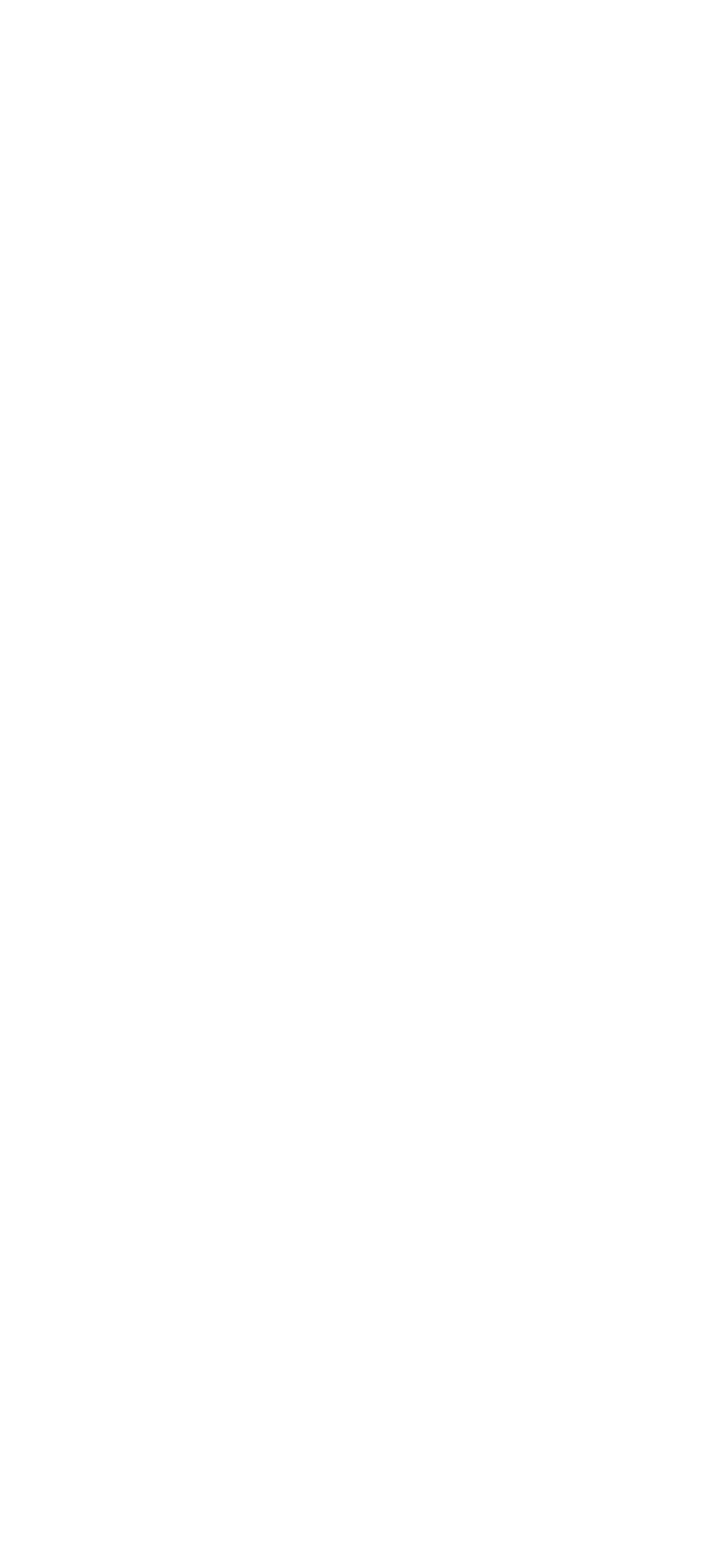Identify the bounding box of the HTML element described as: "Home Living & Real Estate".

None